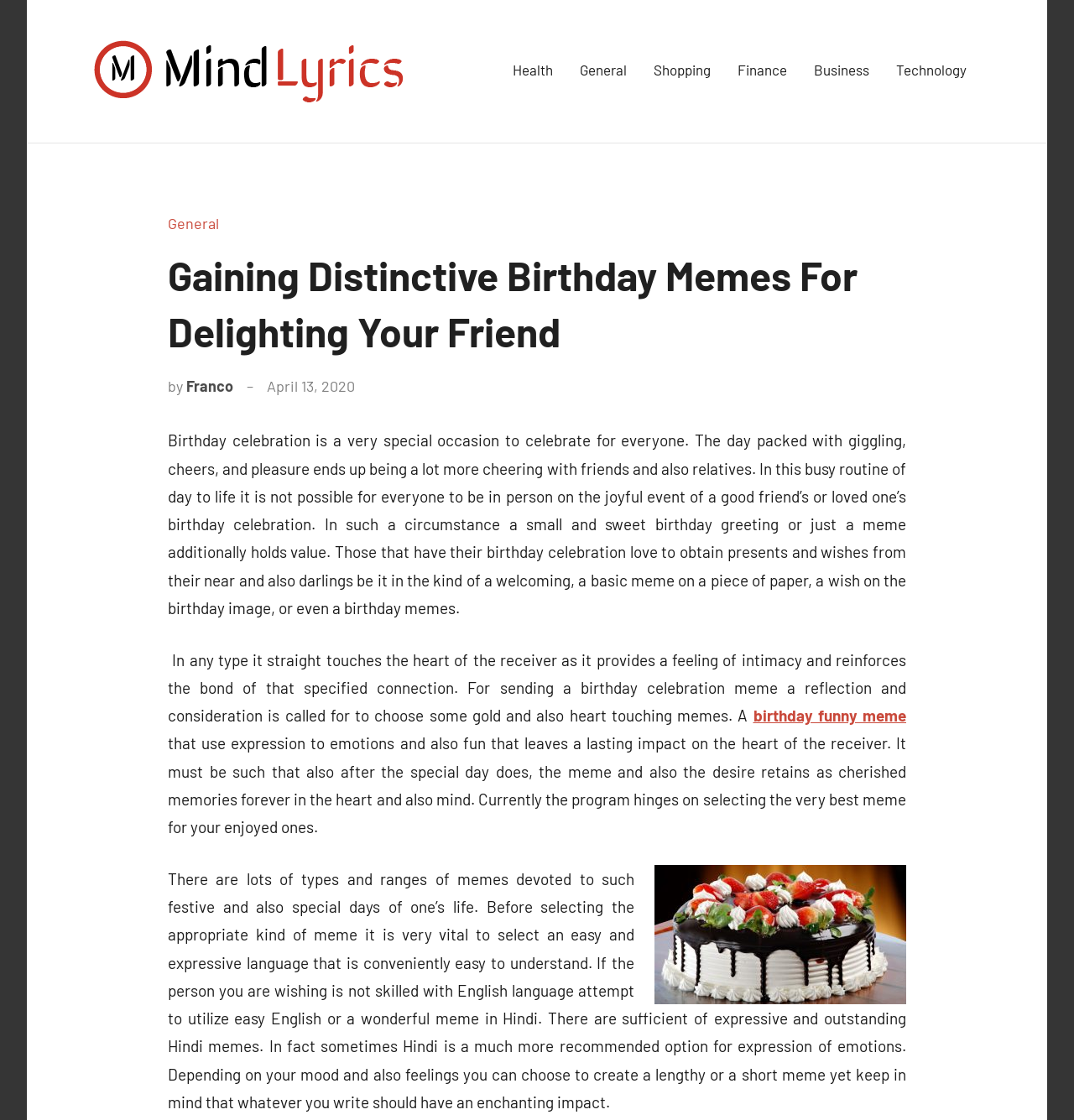Locate the bounding box coordinates of the element's region that should be clicked to carry out the following instruction: "Click on the 'General' link". The coordinates need to be four float numbers between 0 and 1, i.e., [left, top, right, bottom].

[0.54, 0.049, 0.584, 0.078]